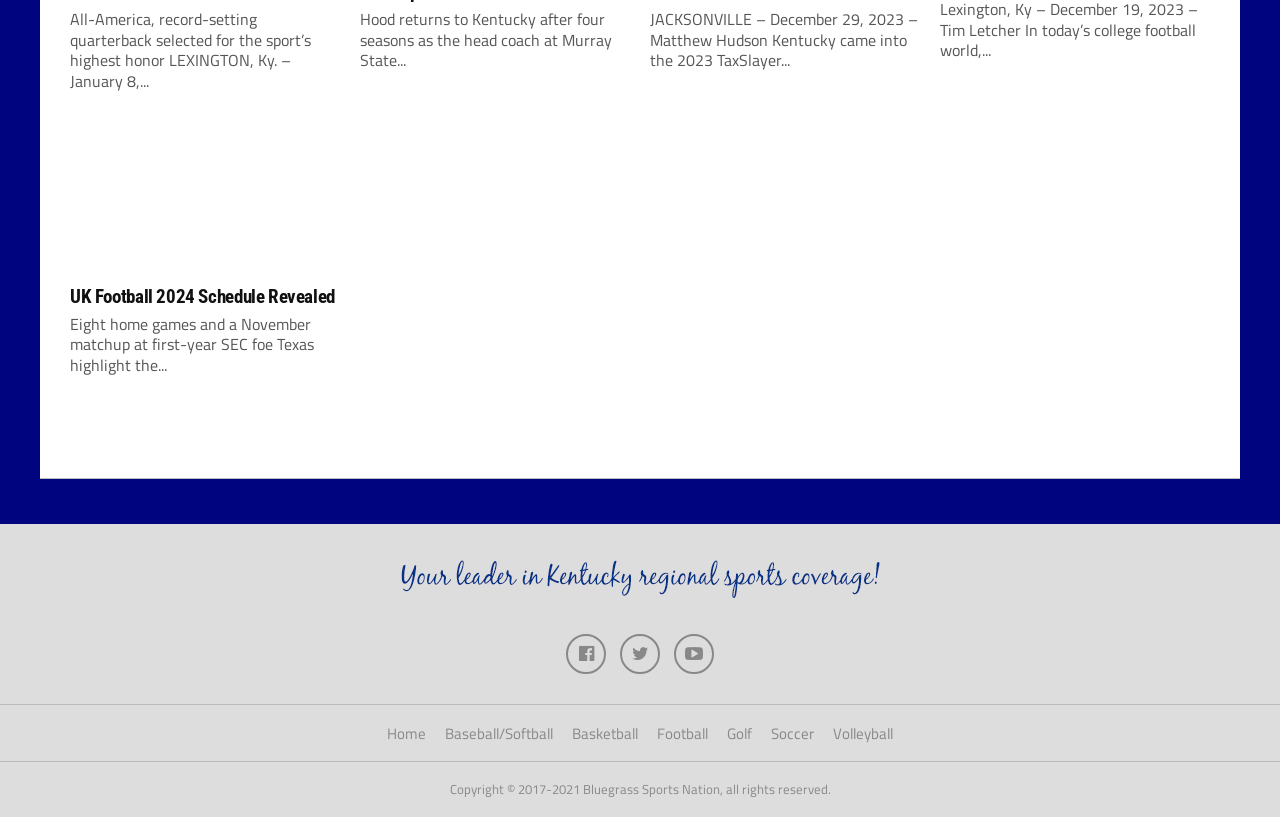Please locate the bounding box coordinates of the region I need to click to follow this instruction: "Go to Home".

[0.302, 0.883, 0.333, 0.911]